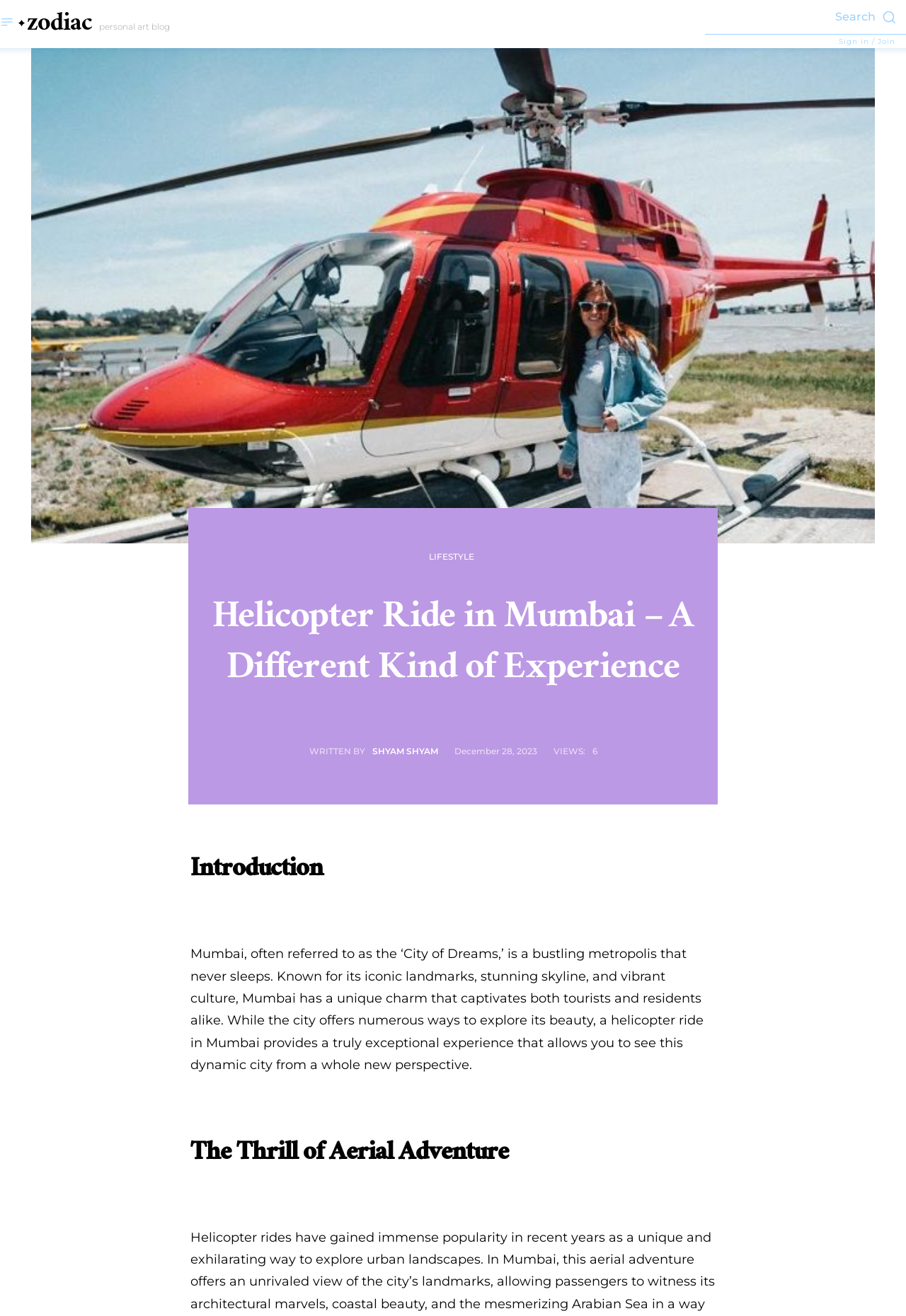What is the author's name of the article?
Refer to the screenshot and deliver a thorough answer to the question presented.

The author's name is mentioned in the article, next to the 'WRITTEN BY' label, which is 'SHYAM SHYAM'.